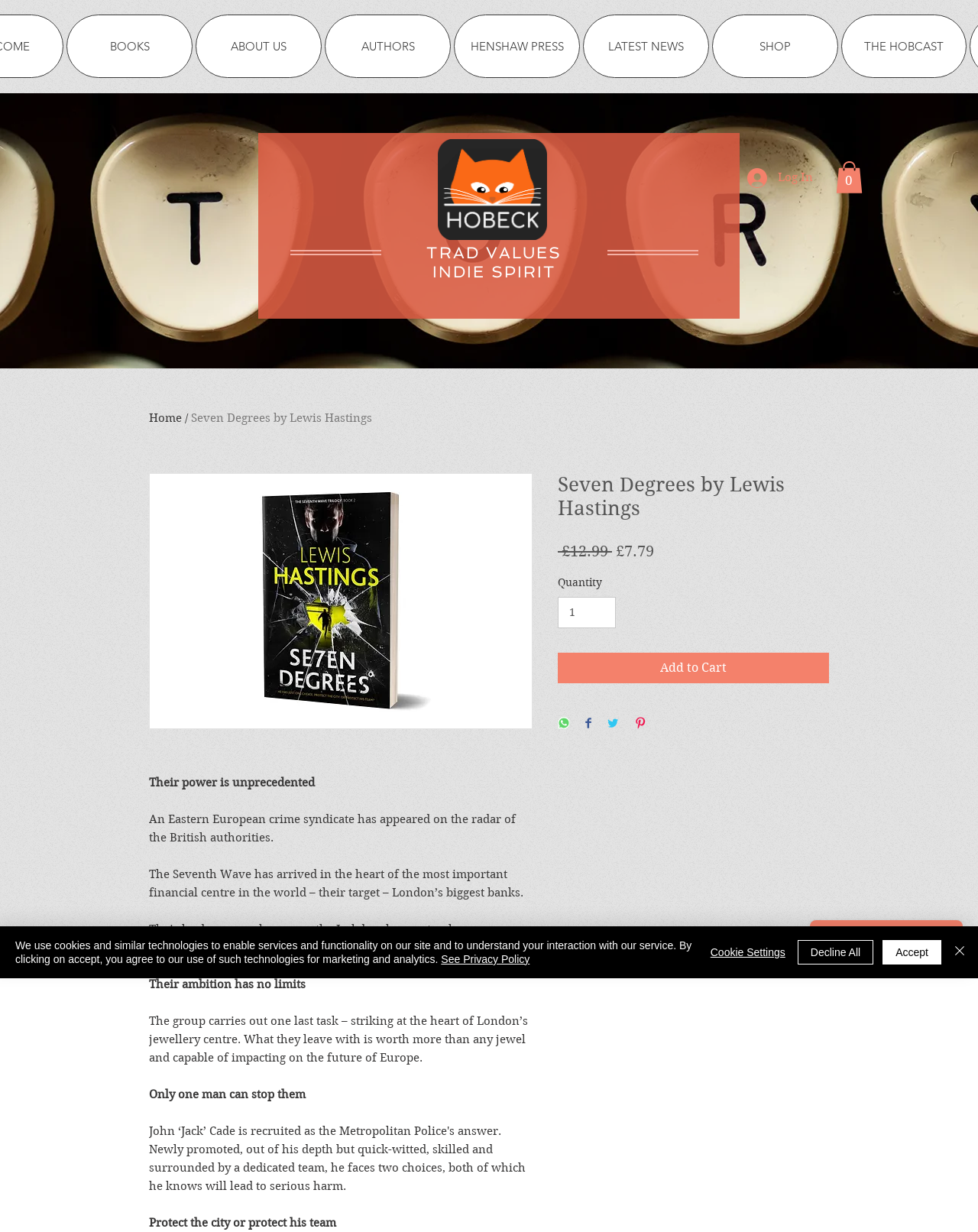Answer the following inquiry with a single word or phrase:
What is the price of the book?

£12.99 and £7.79